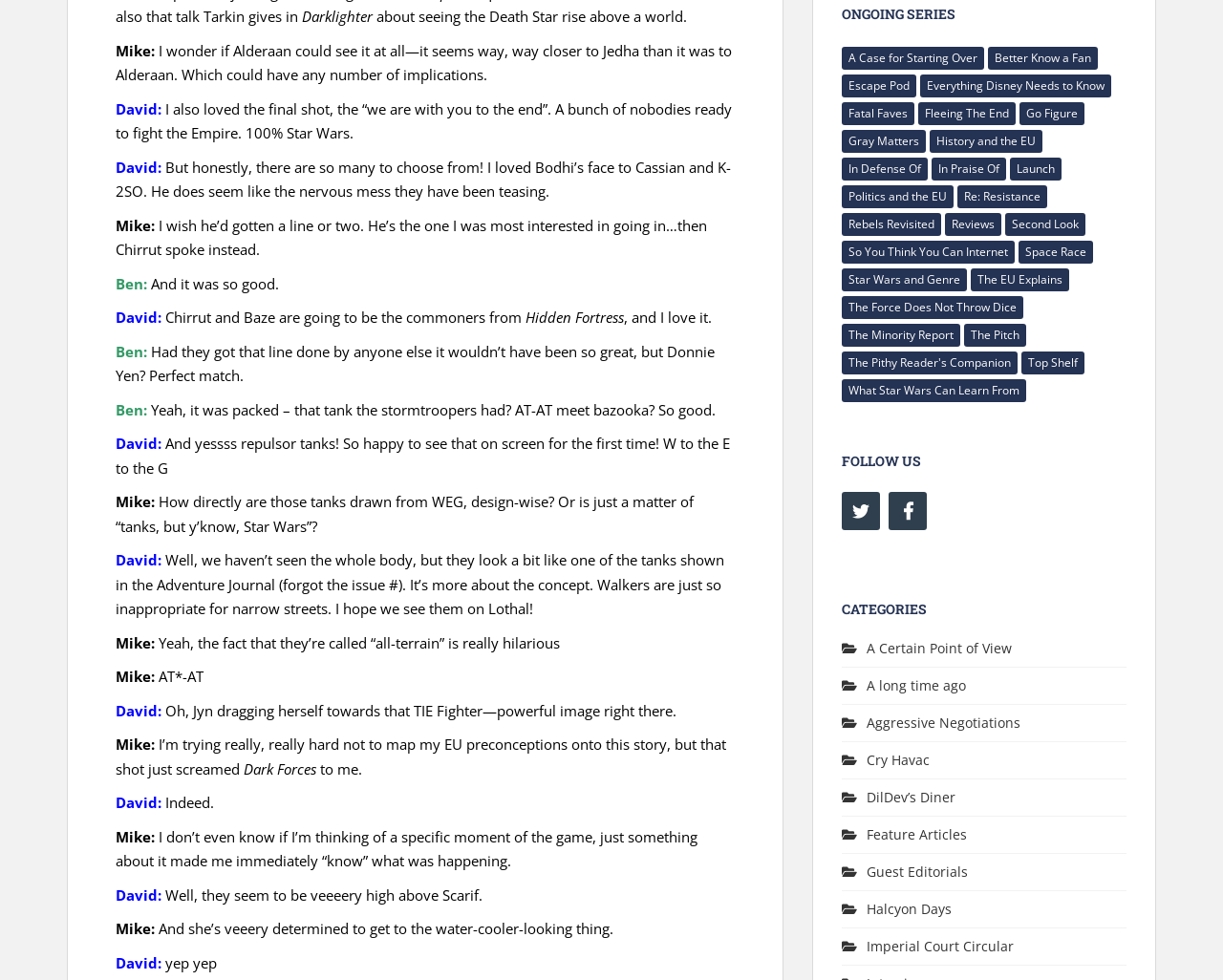Please identify the bounding box coordinates of the element's region that needs to be clicked to fulfill the following instruction: "View 'A Certain Point of View' category". The bounding box coordinates should consist of four float numbers between 0 and 1, i.e., [left, top, right, bottom].

[0.709, 0.652, 0.827, 0.671]